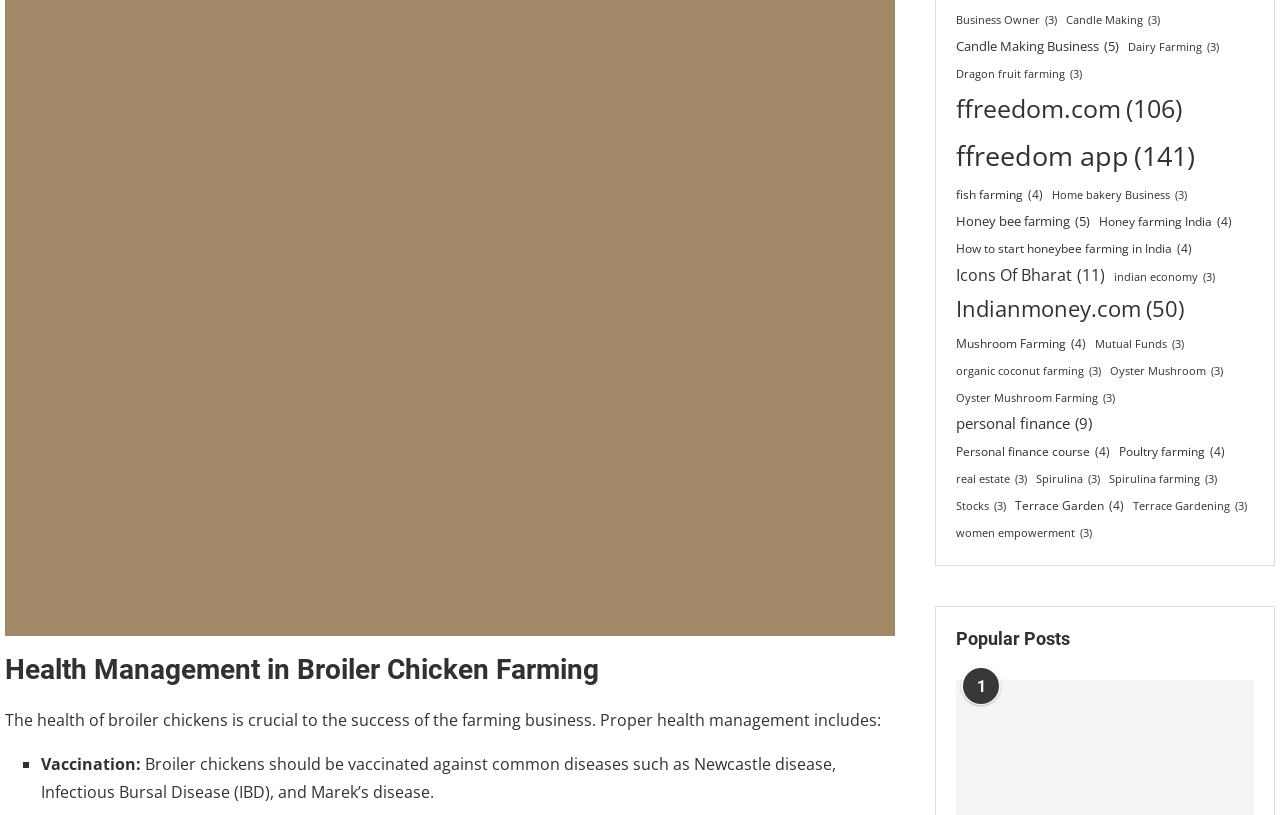How many items are related to 'Candle Making Business'?
Using the visual information, answer the question in a single word or phrase.

5